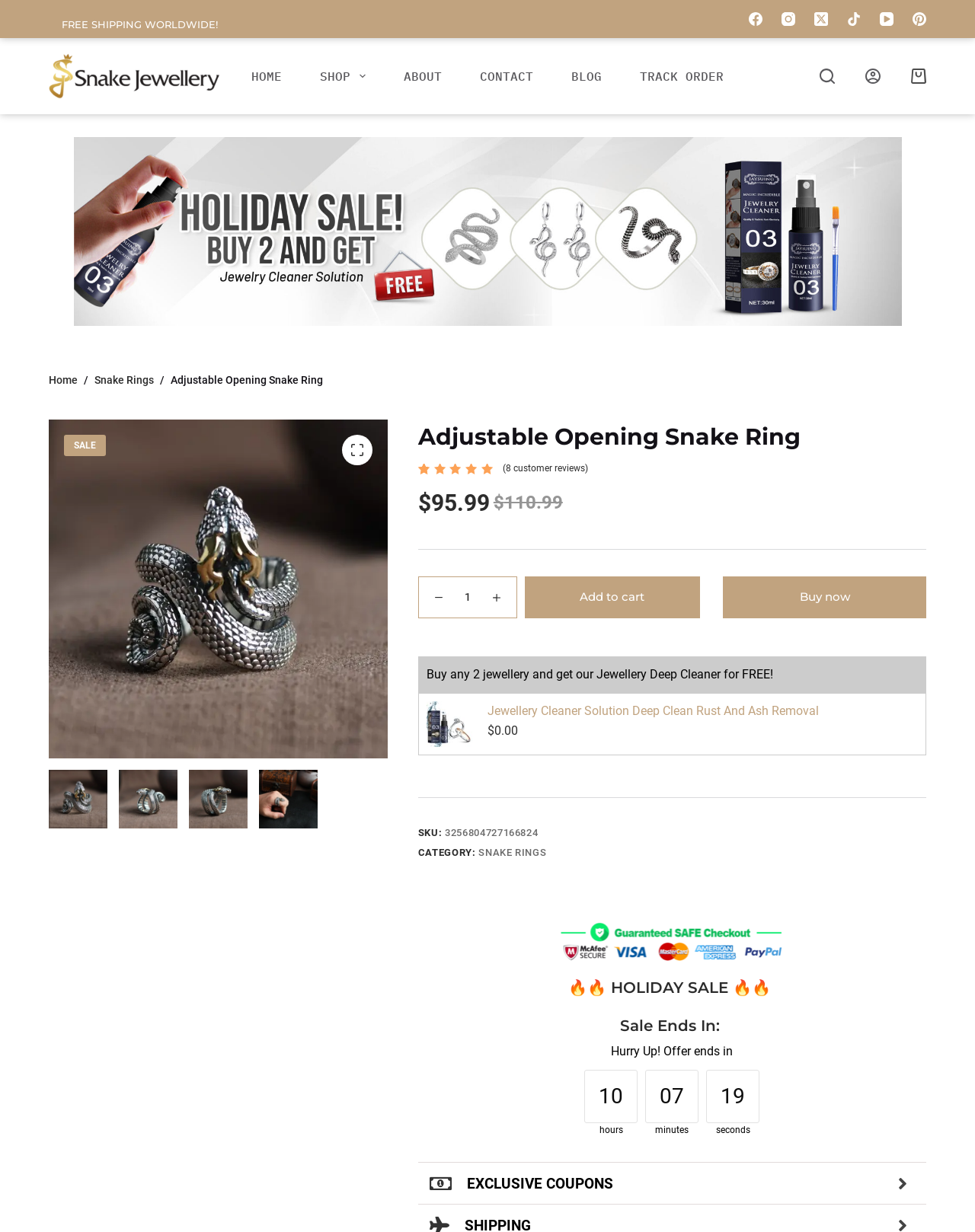Examine the image carefully and respond to the question with a detailed answer: 
How many customer reviews are there for this product?

The webpage shows a link '(8 customer reviews)' which indicates that there are 8 customer reviews for this product.